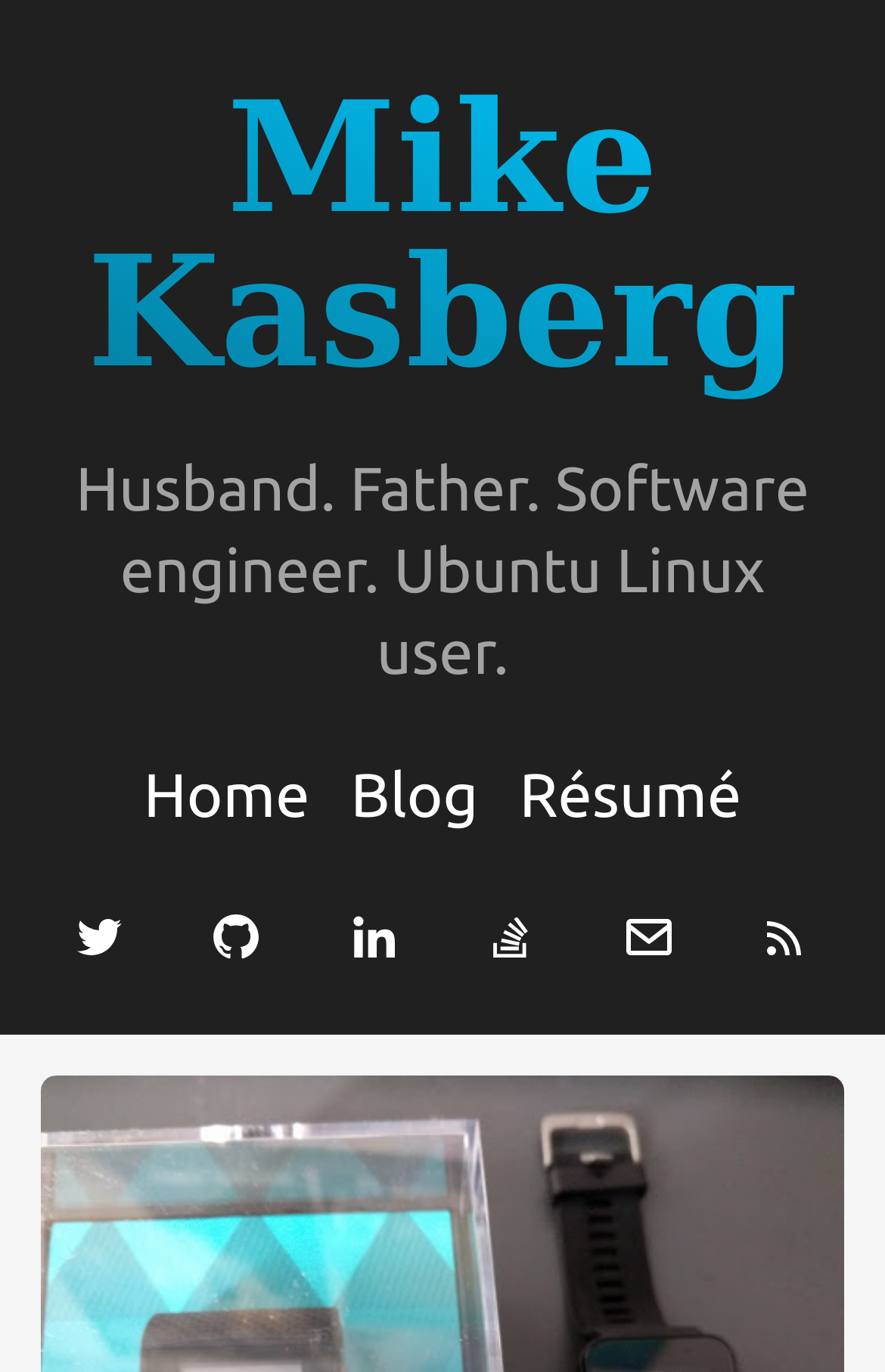Detail the various sections and features of the webpage.

The webpage is a personal blog, specifically a post comparing two GPS running watches, the Fitbit Surge and the Garmin Forerunner 35. At the top, there is a heading with the author's name, "Mike Kasberg", which is also a link. Below the author's name, there is a brief description of the author, stating that he is a husband, father, software engineer, and Ubuntu Linux user.

On the top-right side, there is a navigation menu with several links, including "Home", "Blog", "Résumé", and others, which are likely links to other sections of the blog or the author's online presence. 

The main content of the webpage is not explicitly described in the provided accessibility tree, but based on the meta description, it is likely a comparison or review of the two GPS running watches.